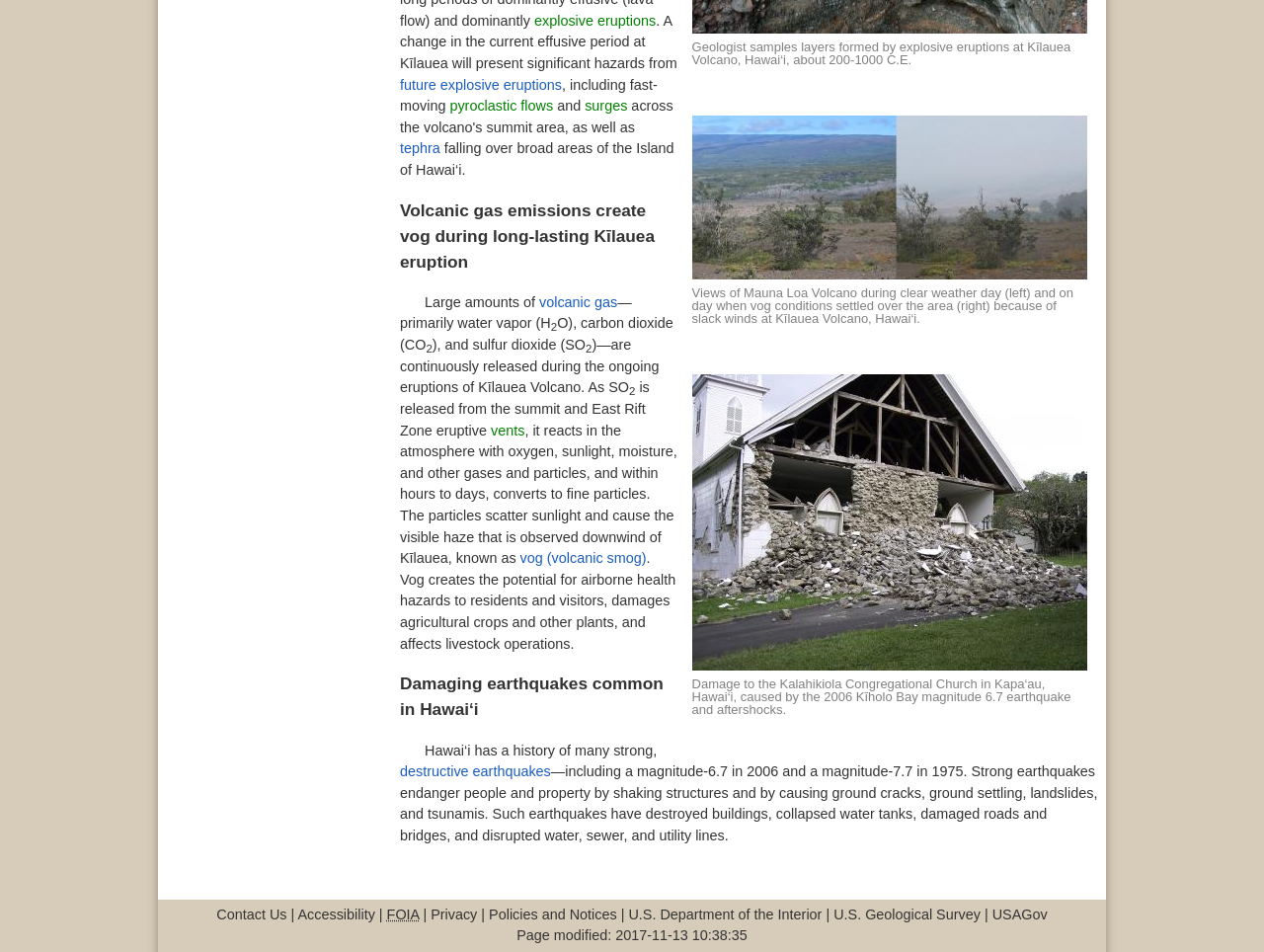Locate the bounding box coordinates of the clickable part needed for the task: "View full size image of Geologist samples layers formed by explosive eruptions at Kīlauea Volcano, Hawai‘i".

[0.547, 0.023, 0.86, 0.039]